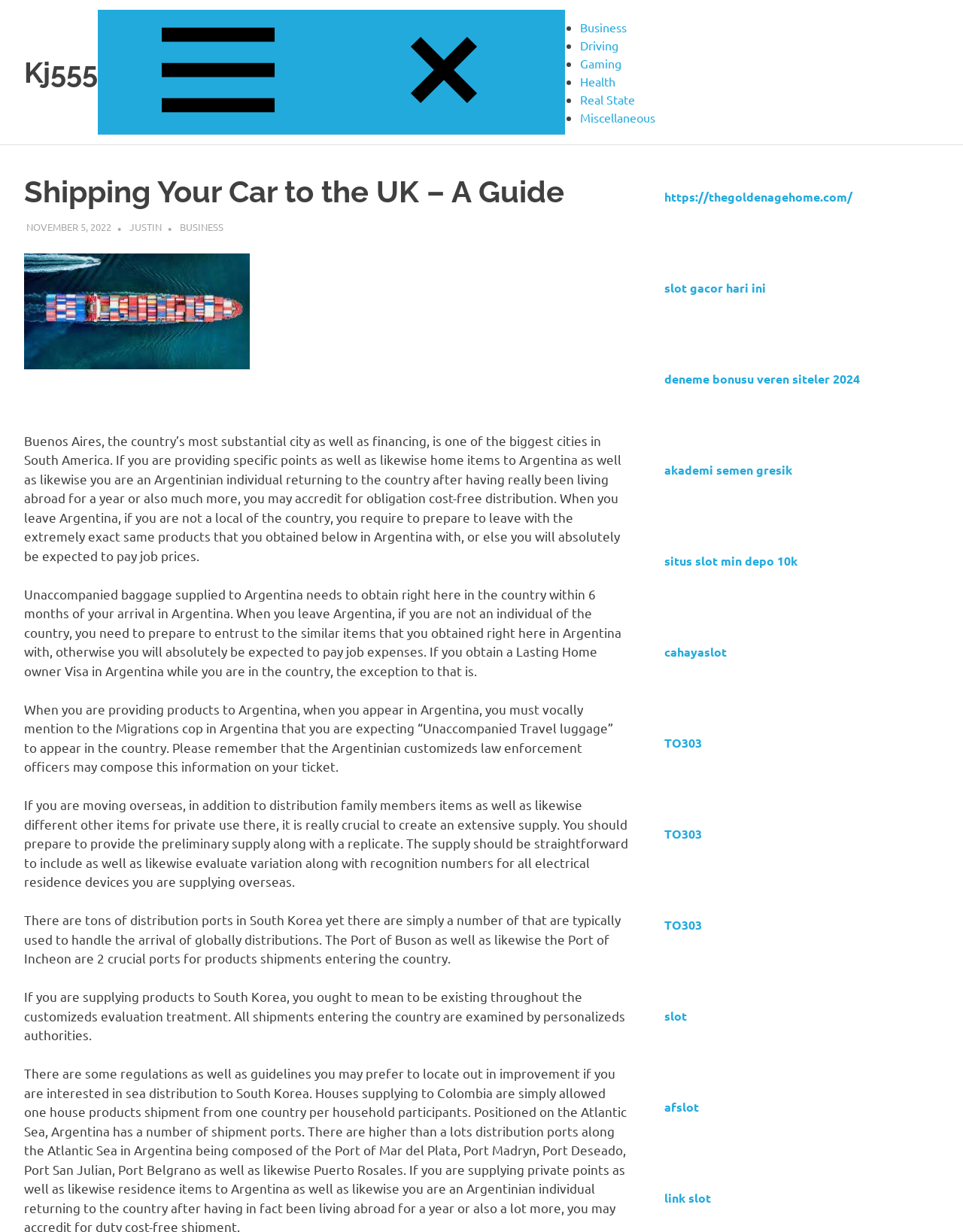What is the country where Buenos Aires is located?
Please provide a comprehensive and detailed answer to the question.

I found this answer by reading the text in the StaticText element with the OCR text 'Buenos Aires, the country’s most substantial city as well as financing, is one of the biggest cities in South America.' which mentions Buenos Aires as a city in Argentina.